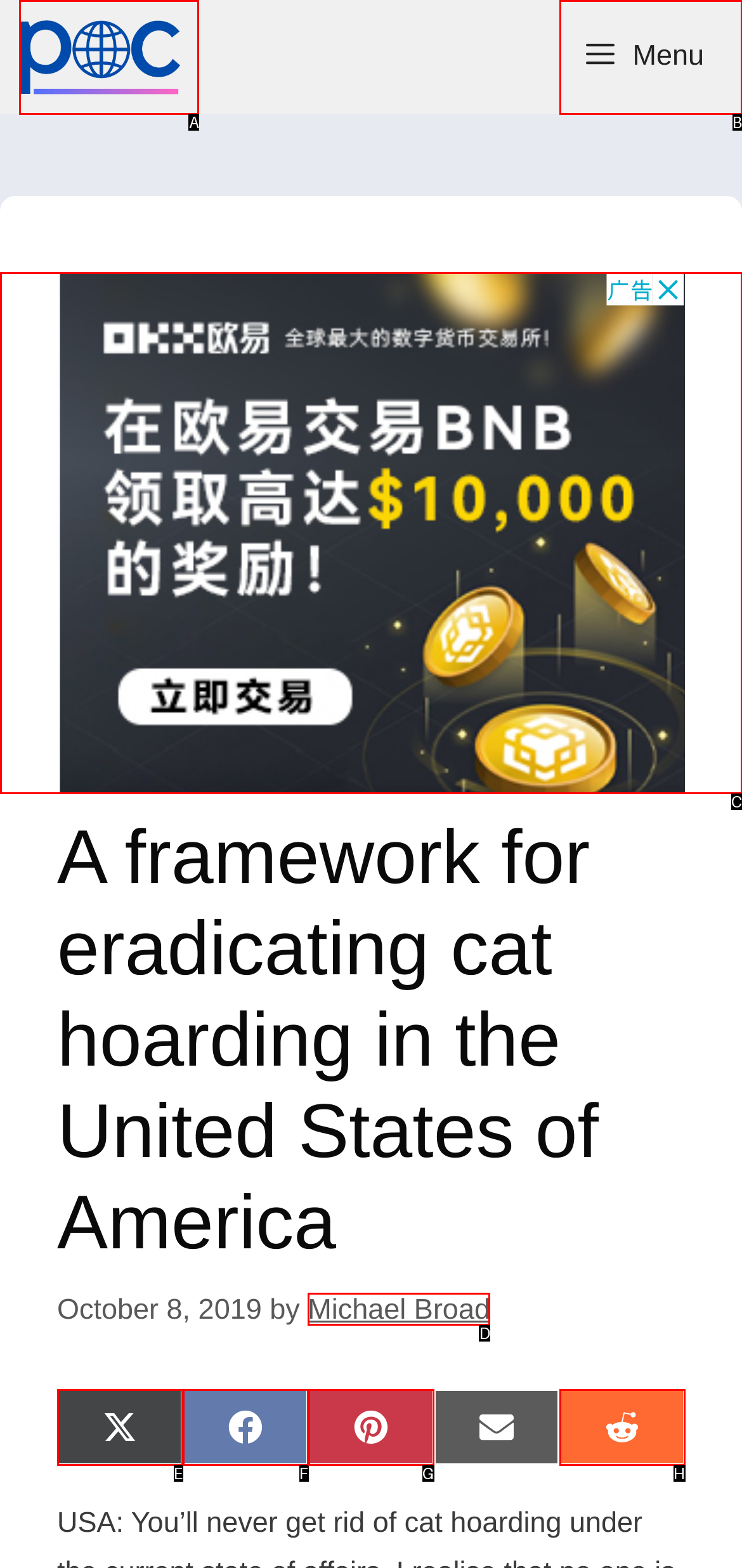Which option best describes: Menu
Respond with the letter of the appropriate choice.

B